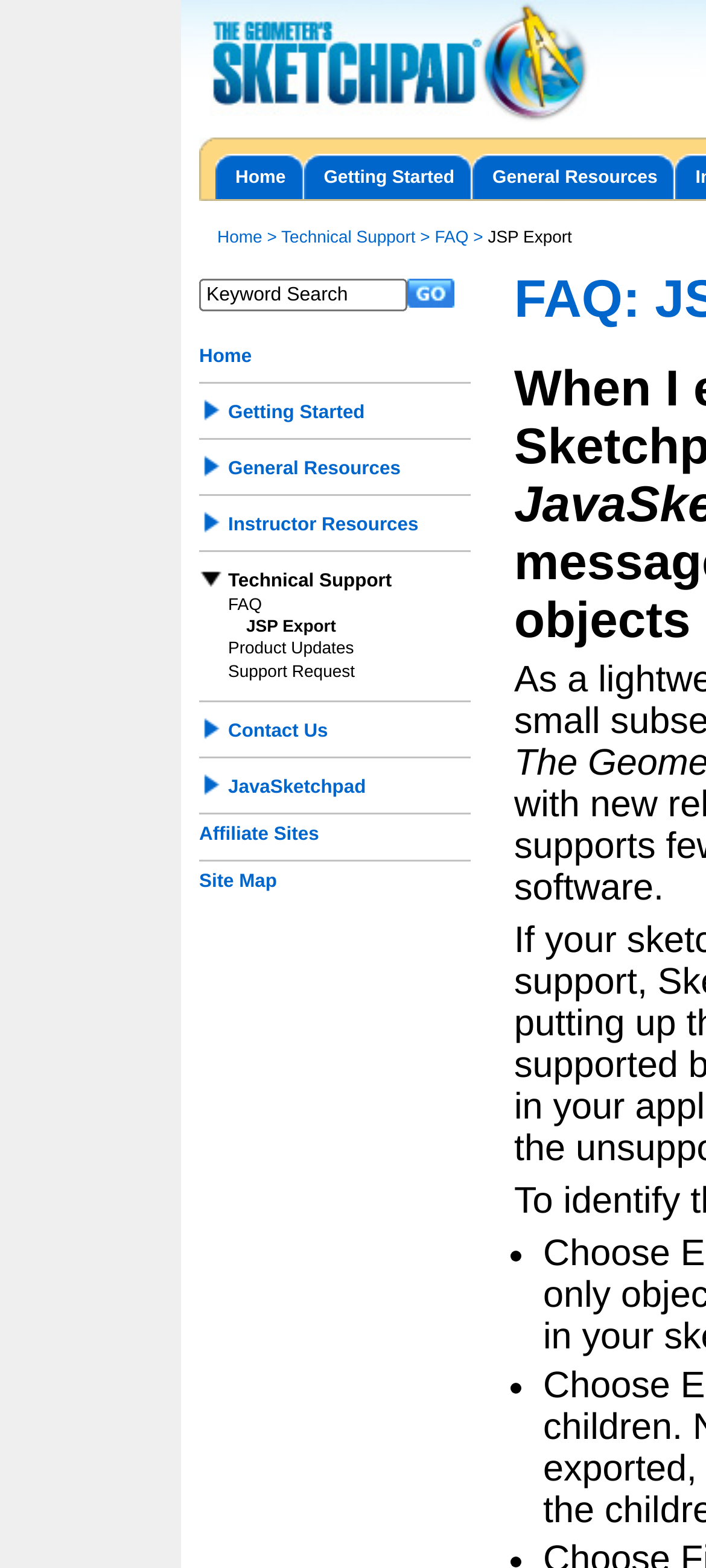Determine the coordinates of the bounding box that should be clicked to complete the instruction: "click the first link". The coordinates should be represented by four float numbers between 0 and 1: [left, top, right, bottom].

None